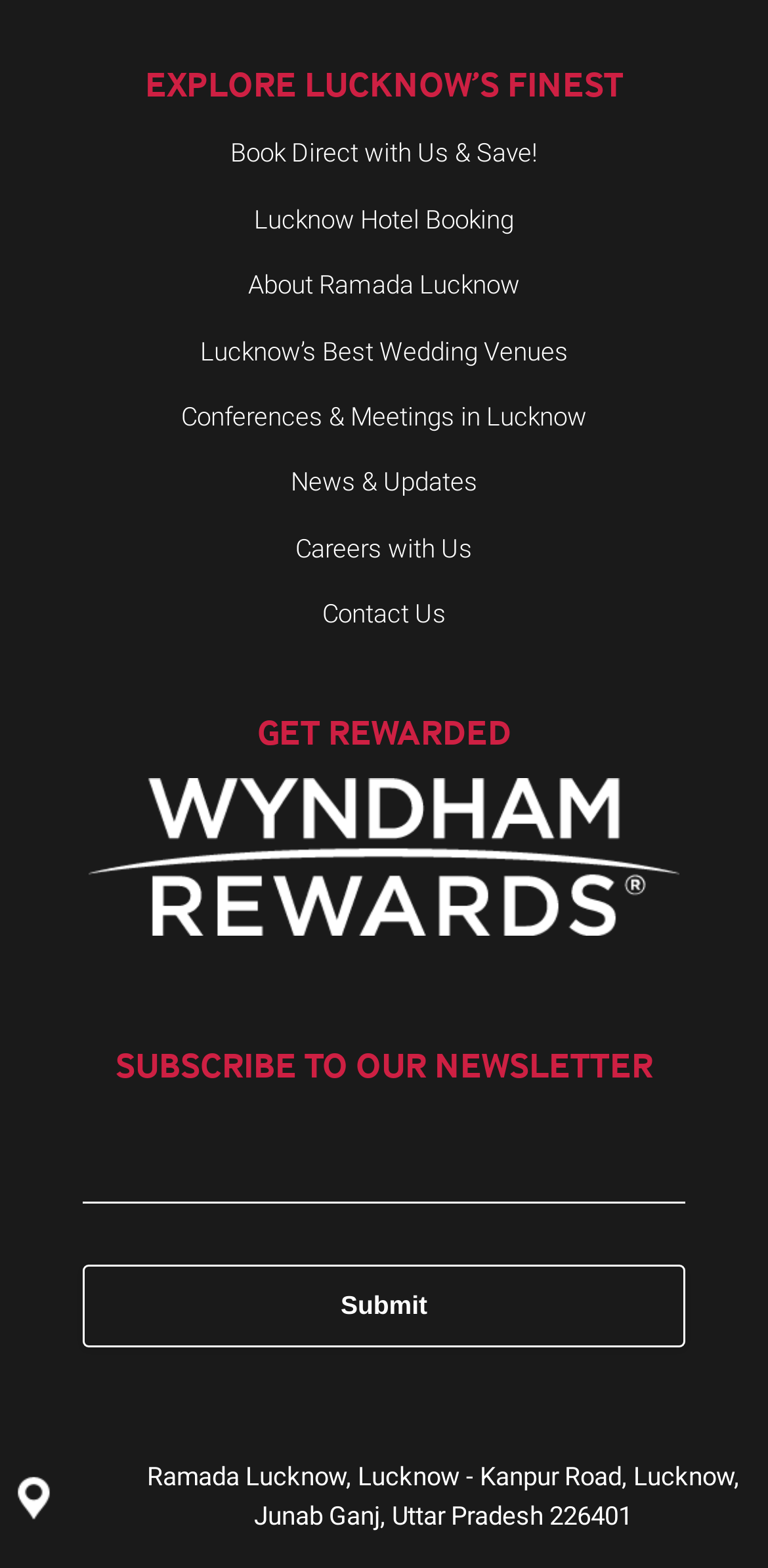Determine the bounding box coordinates of the UI element described below. Use the format (top-left x, top-left y, bottom-right x, bottom-right y) with floating point numbers between 0 and 1: Conferences & Meetings in Lucknow

[0.236, 0.256, 0.764, 0.275]